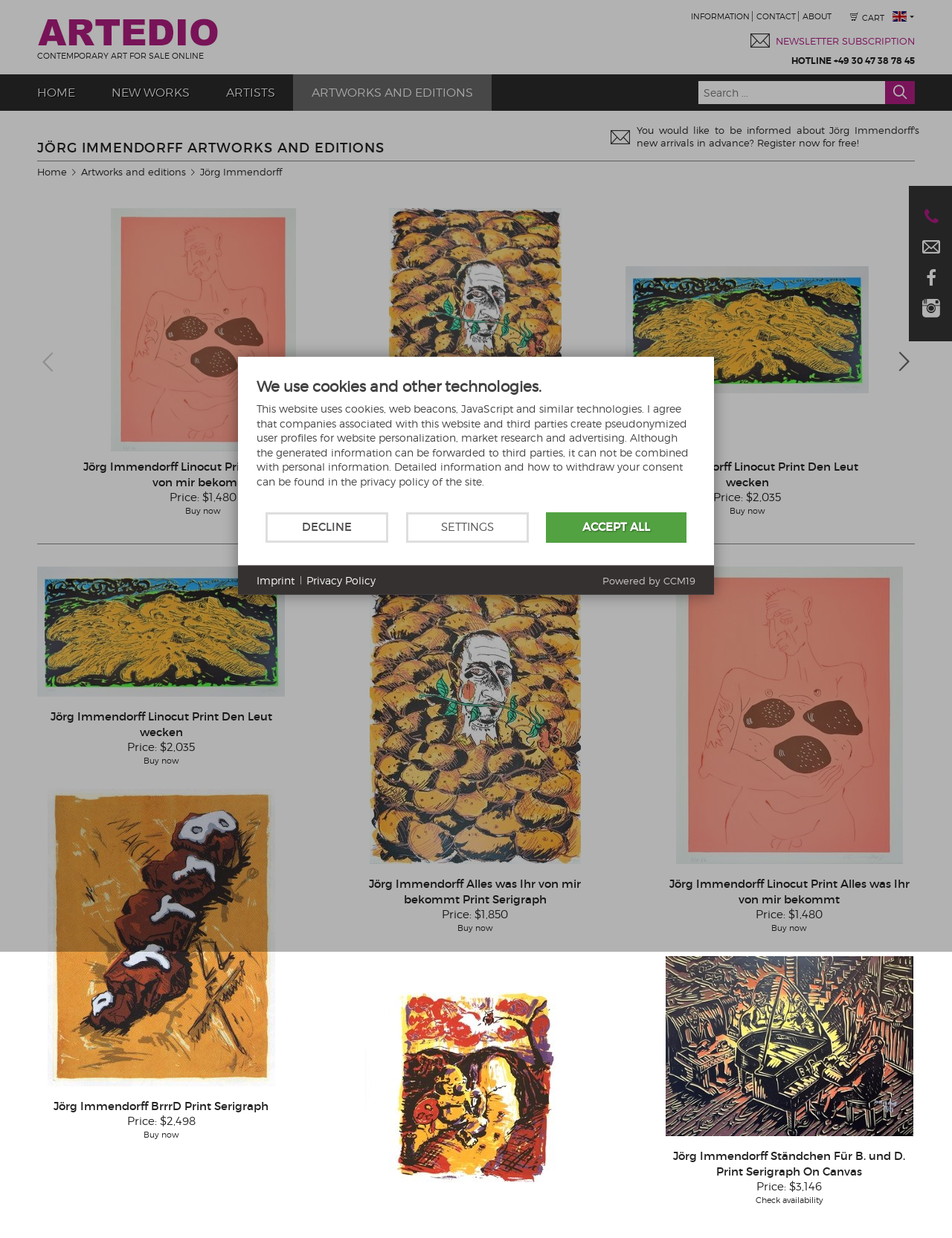Using a single word or phrase, answer the following question: 
What is the name of the artist whose artworks are displayed on this page?

Jörg Immendorff